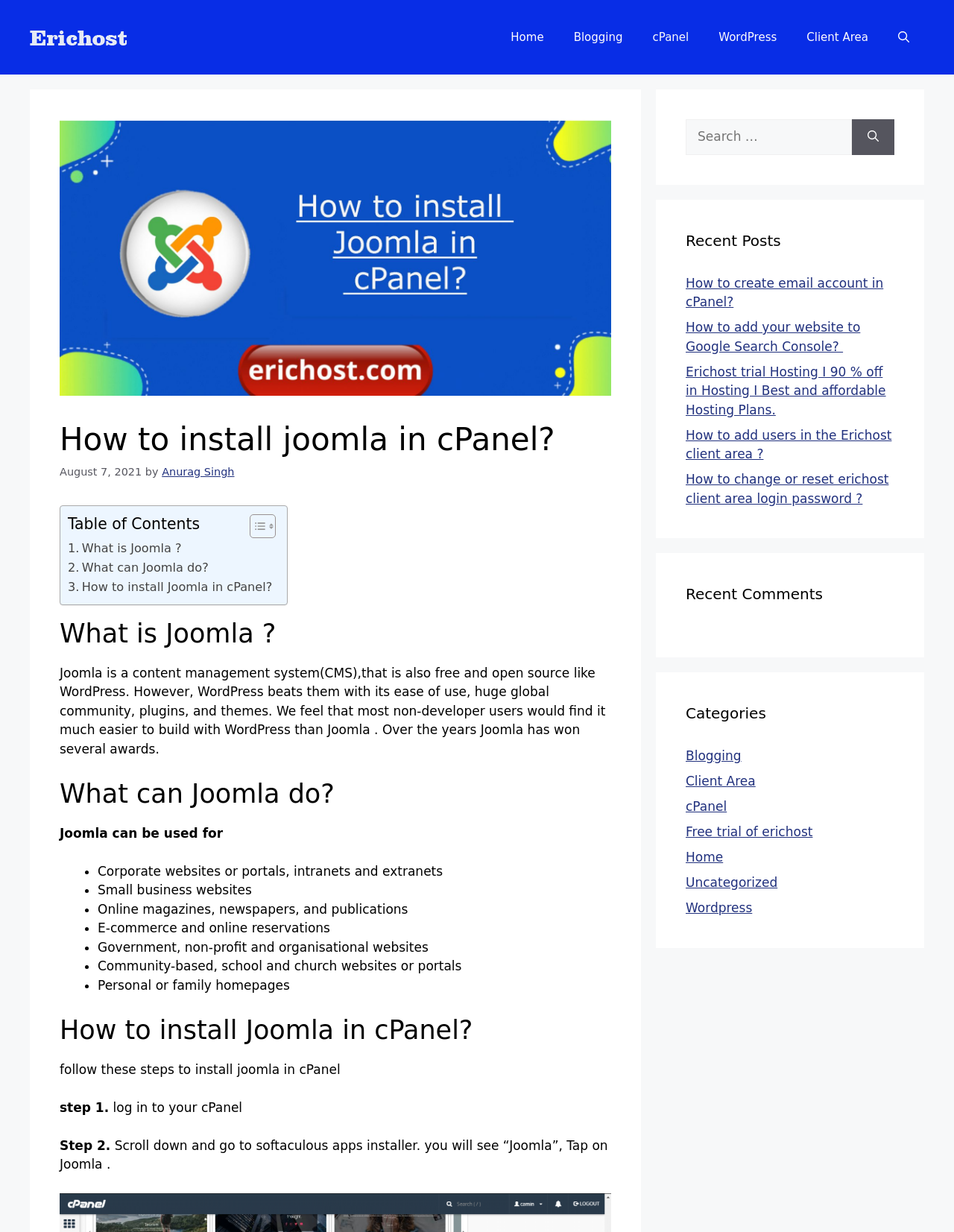Determine the bounding box coordinates of the target area to click to execute the following instruction: "View 'Recent Posts'."

[0.719, 0.186, 0.938, 0.204]